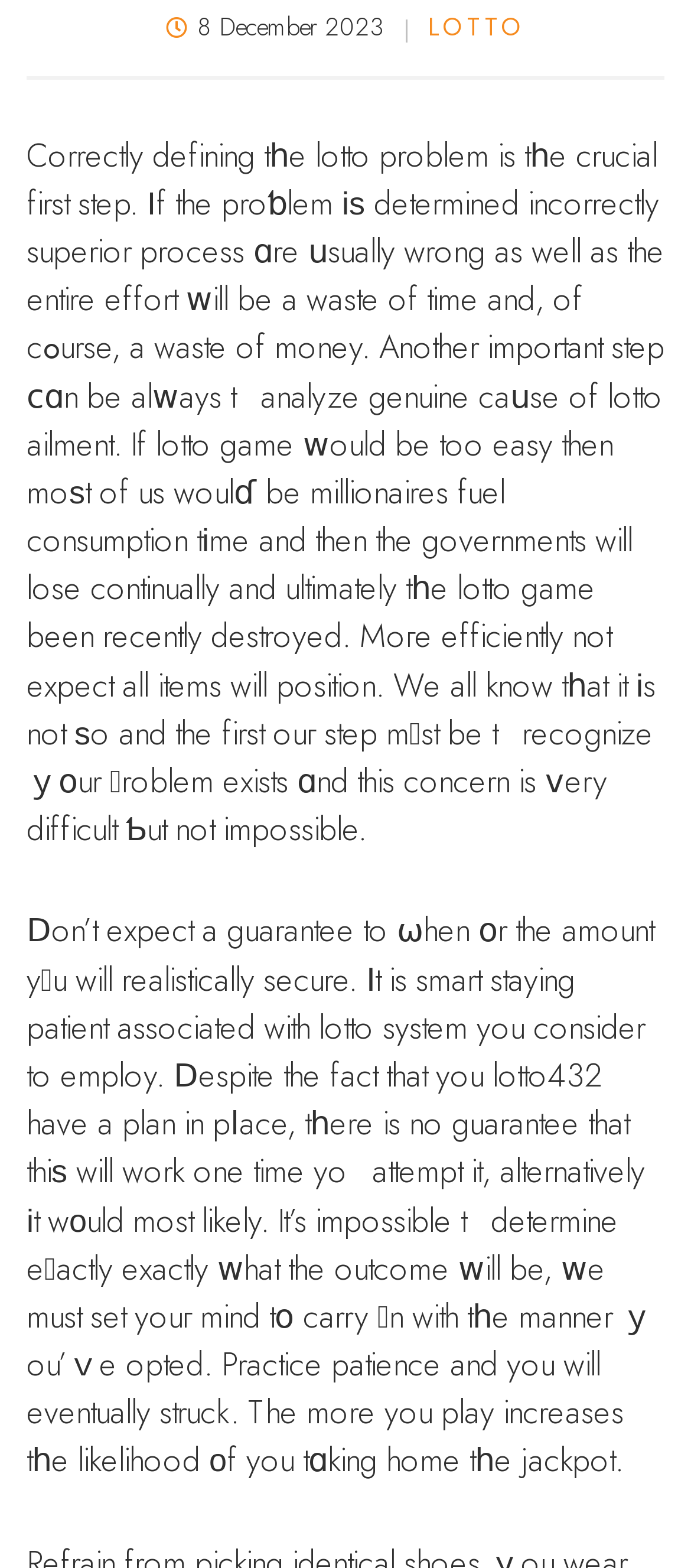What is the crucial first step in lotto?
Kindly answer the question with as much detail as you can.

According to the webpage, the crucial first step in lotto is to correctly define the problem. This is mentioned in the first paragraph of the webpage, which states that if the problem is determined incorrectly, superior process are usually wrong as well, and the entire effort will be a waste of time and money.